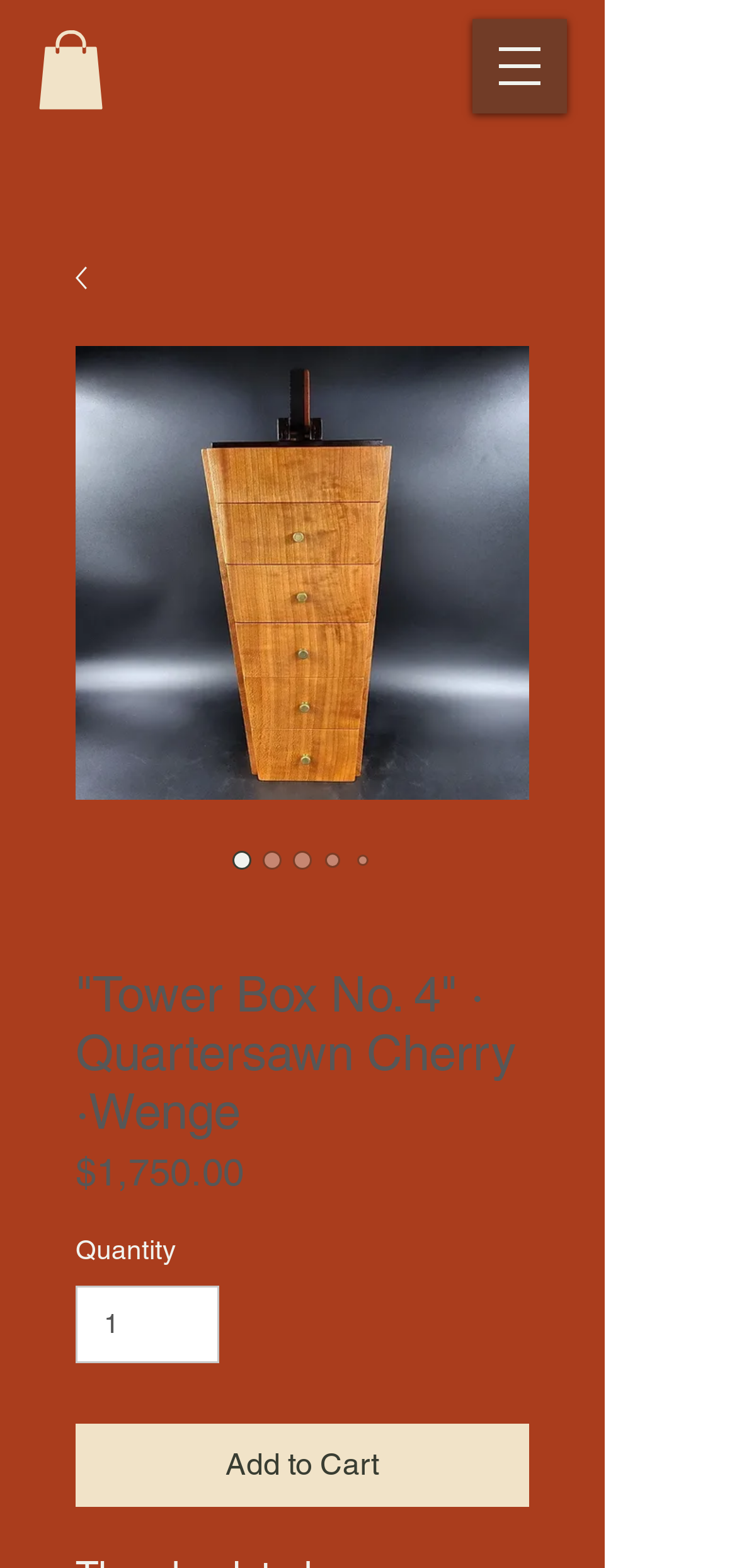Using a single word or phrase, answer the following question: 
What is the material of the Tower Box No. 4?

Quartersawn Cherry ·Wenge